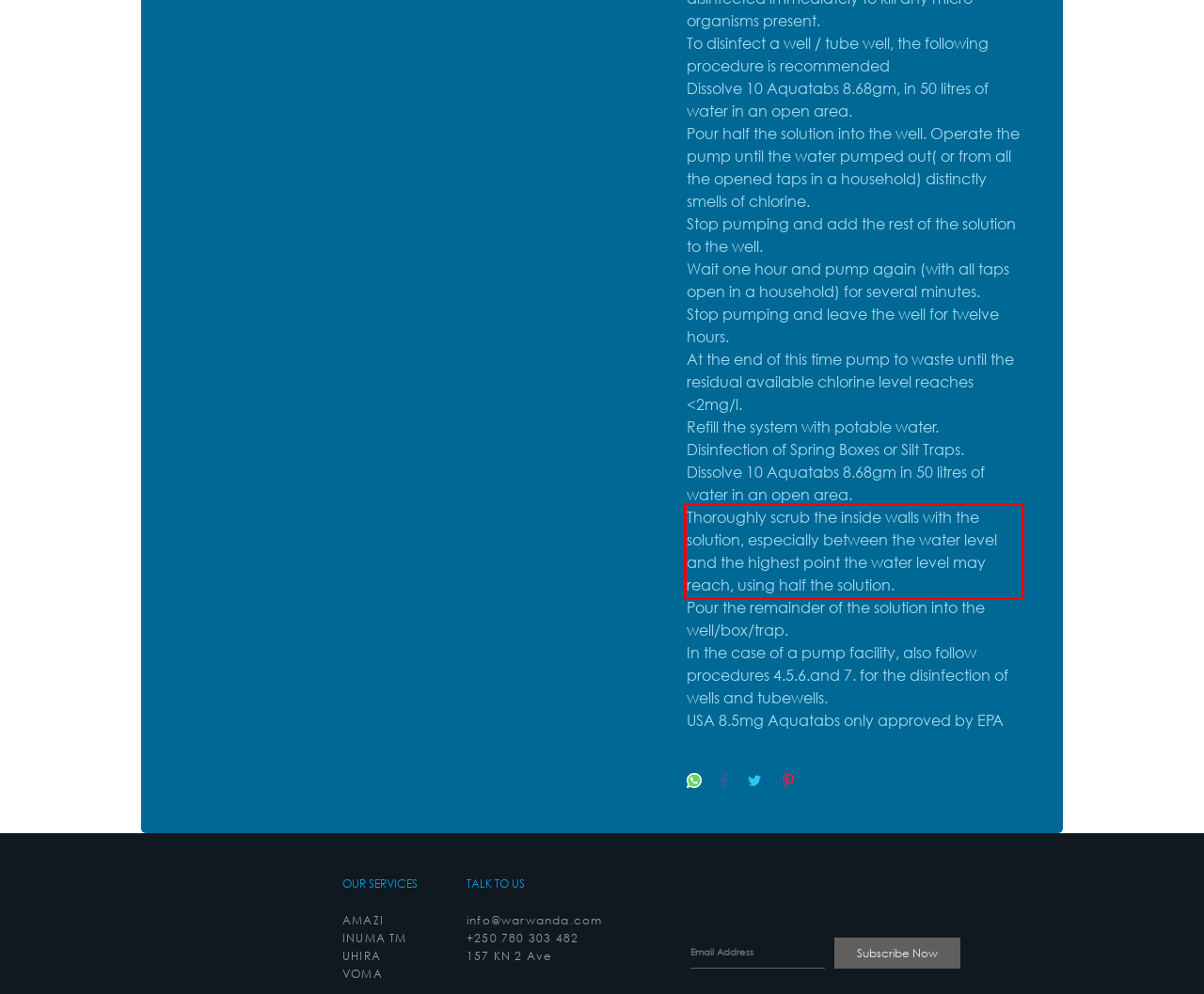Using the provided webpage screenshot, identify and read the text within the red rectangle bounding box.

Thoroughly scrub the inside walls with the solution, especially between the water level and the highest point the water level may reach, using half the solution.